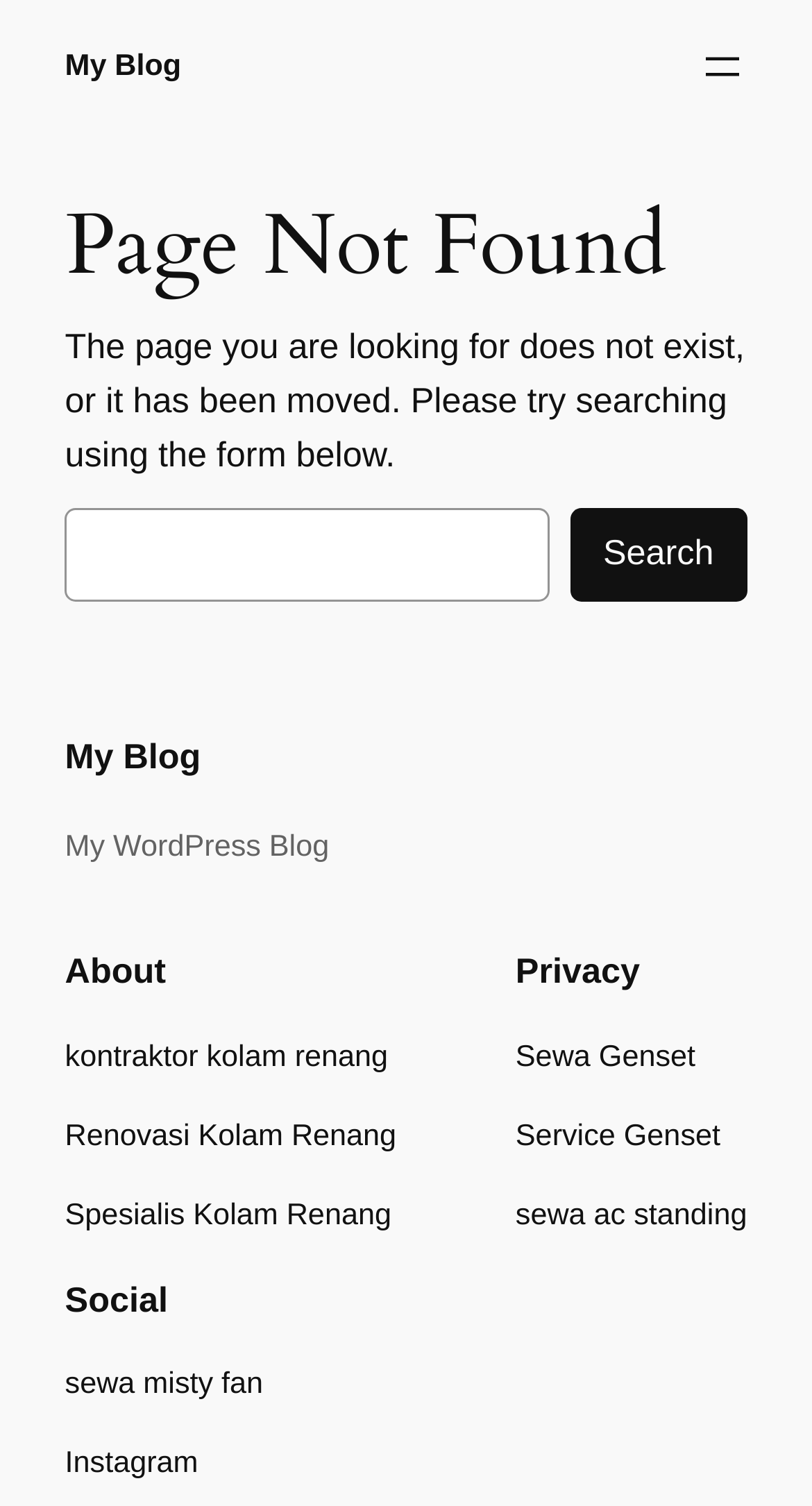Please extract the title of the webpage.

Page Not Found